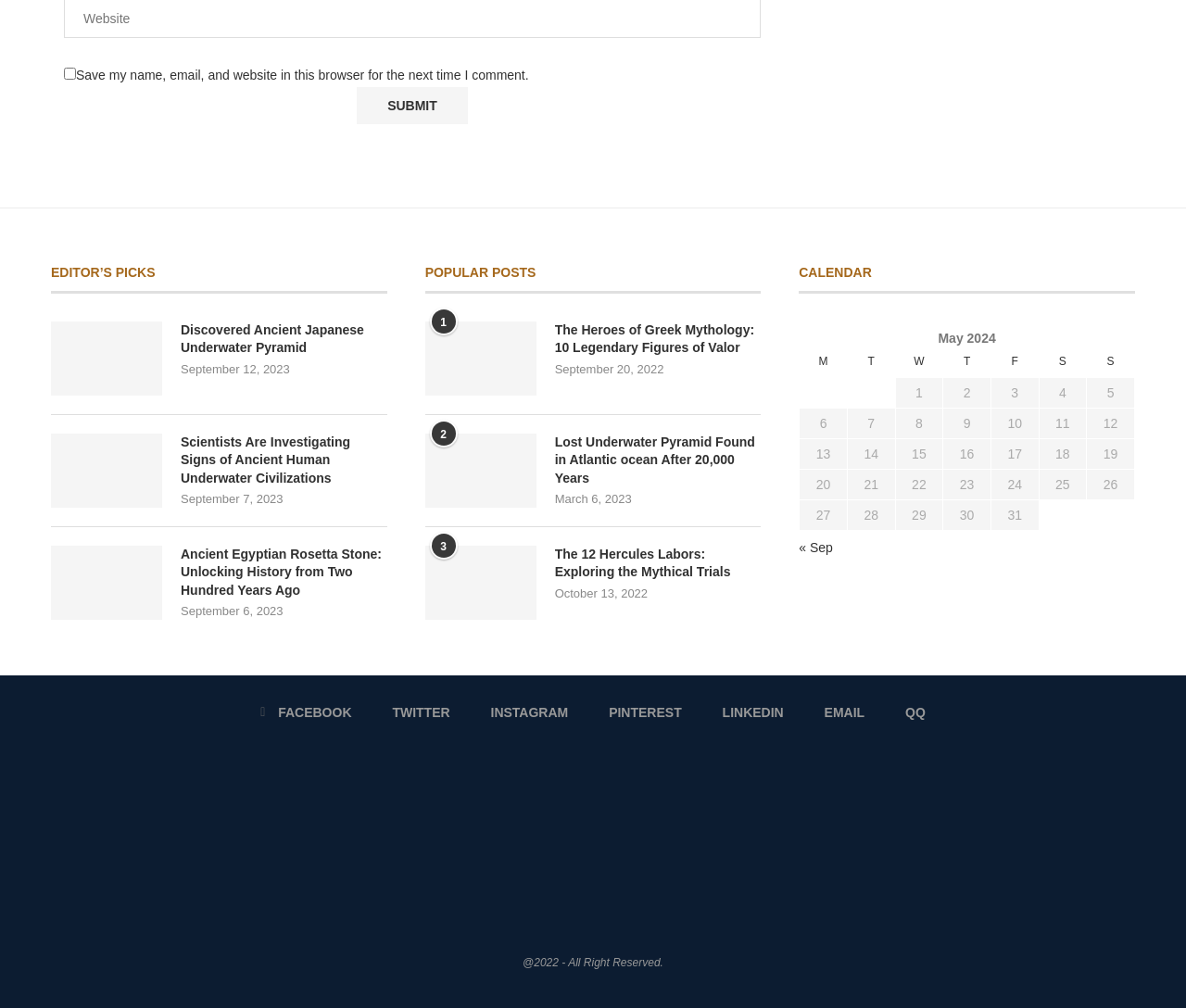Given the element description Twitter, identify the bounding box coordinates for the UI element on the webpage screenshot. The format should be (top-left x, top-left y, bottom-right x, bottom-right y), with values between 0 and 1.

[0.32, 0.697, 0.379, 0.716]